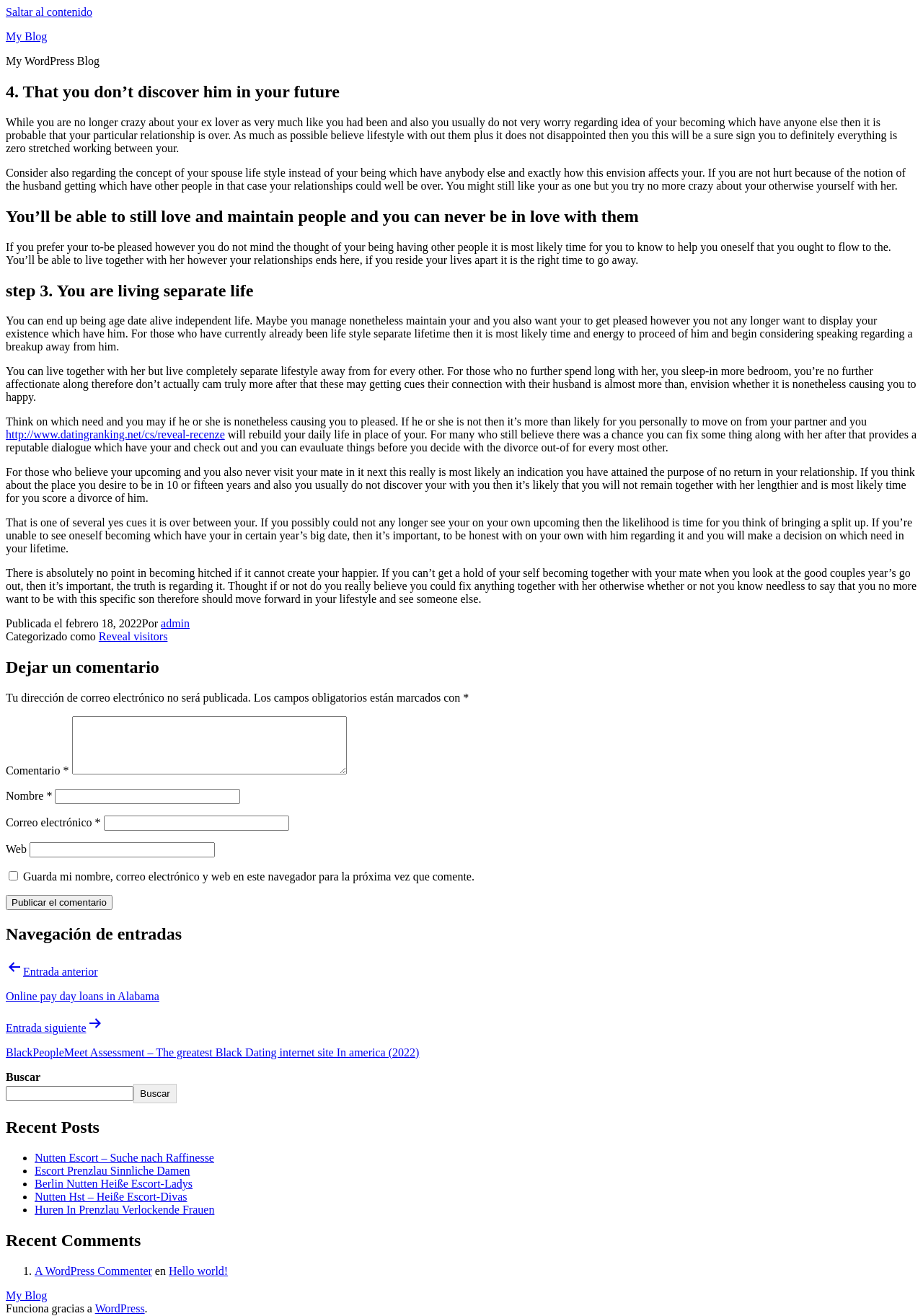Identify and provide the bounding box for the element described by: "A WordPress Commenter".

[0.038, 0.961, 0.165, 0.97]